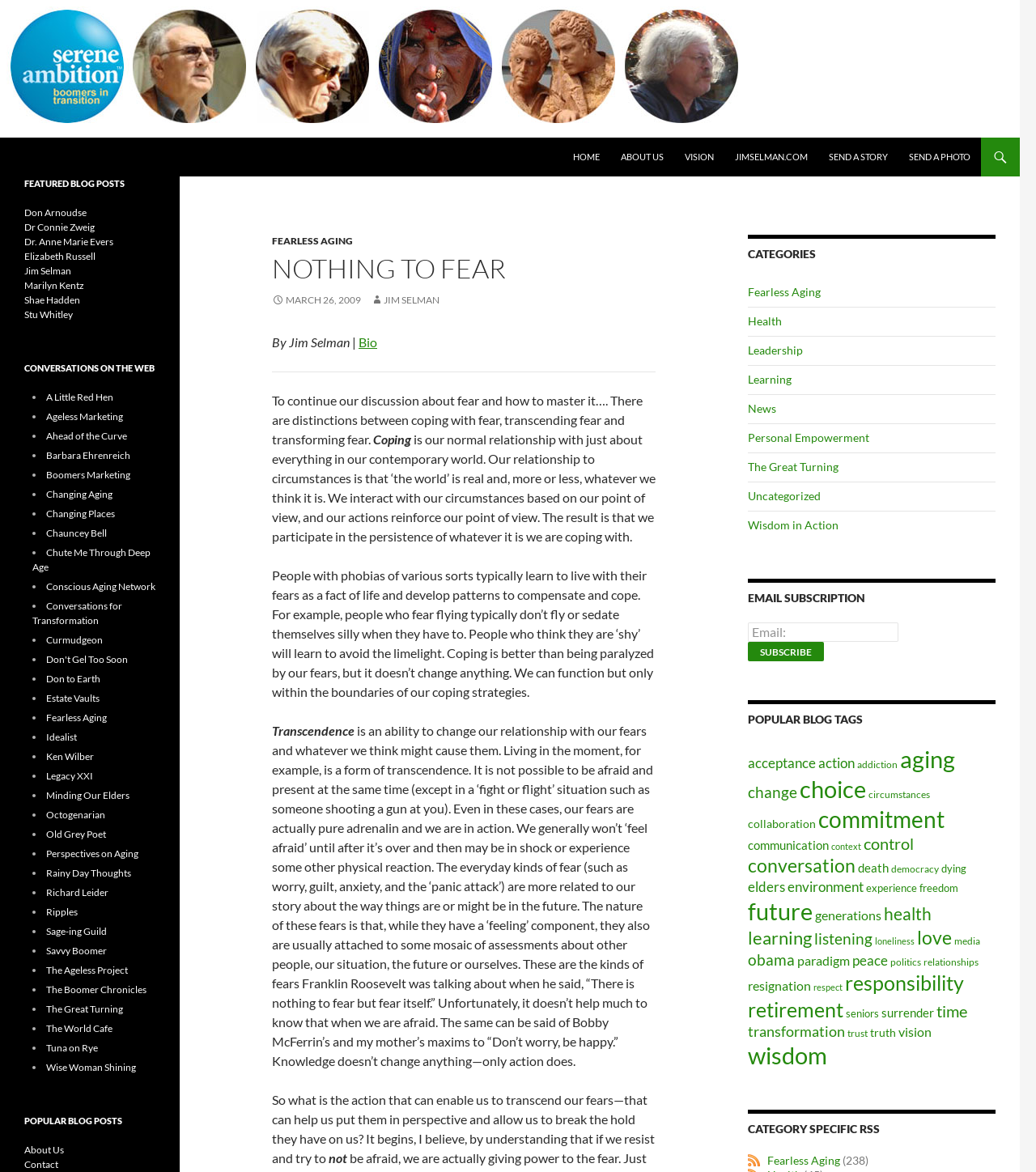What is the topic of the current article?
Examine the screenshot and reply with a single word or phrase.

Fear